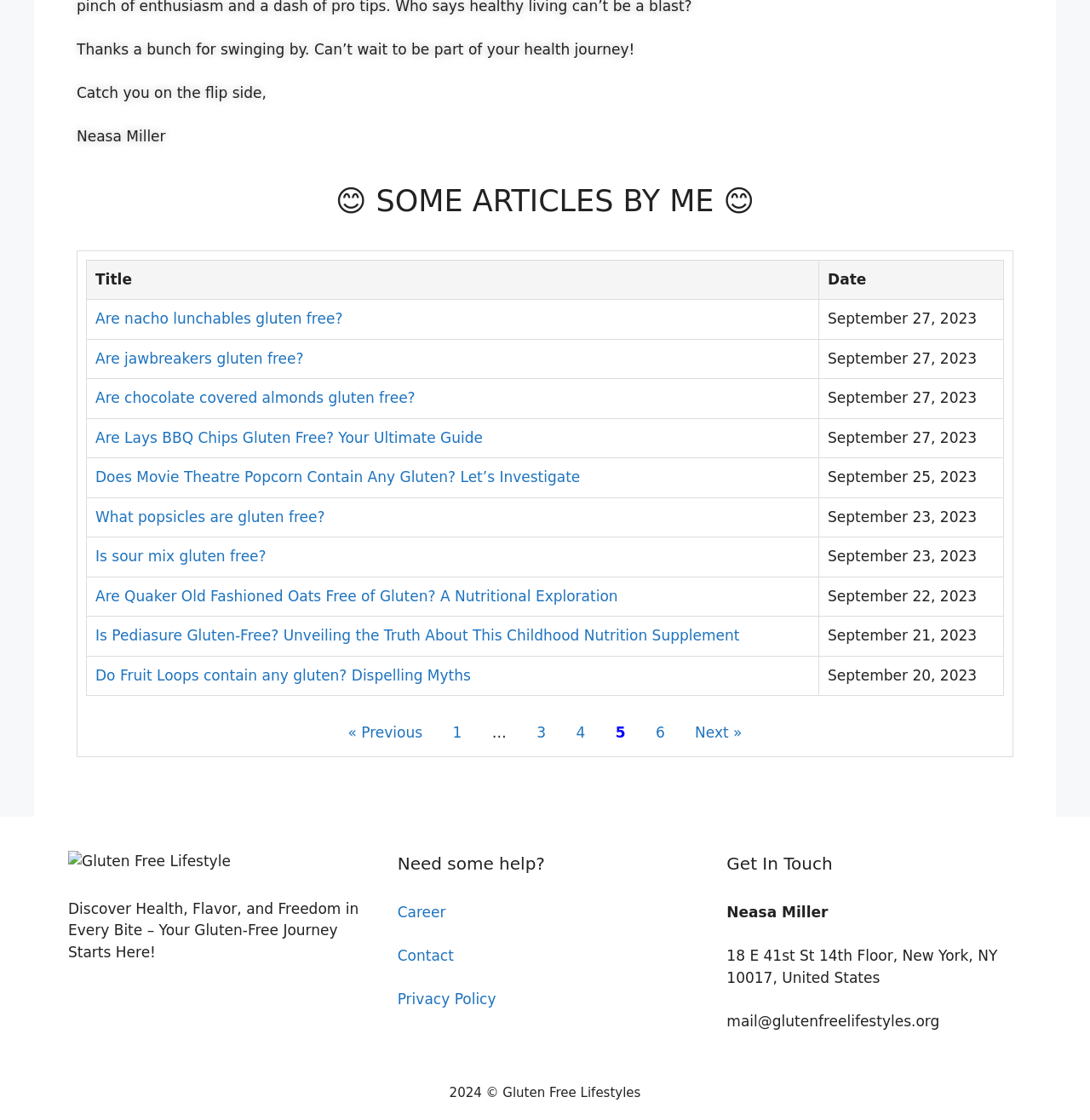Answer briefly with one word or phrase:
What is the author's name?

Neasa Miller